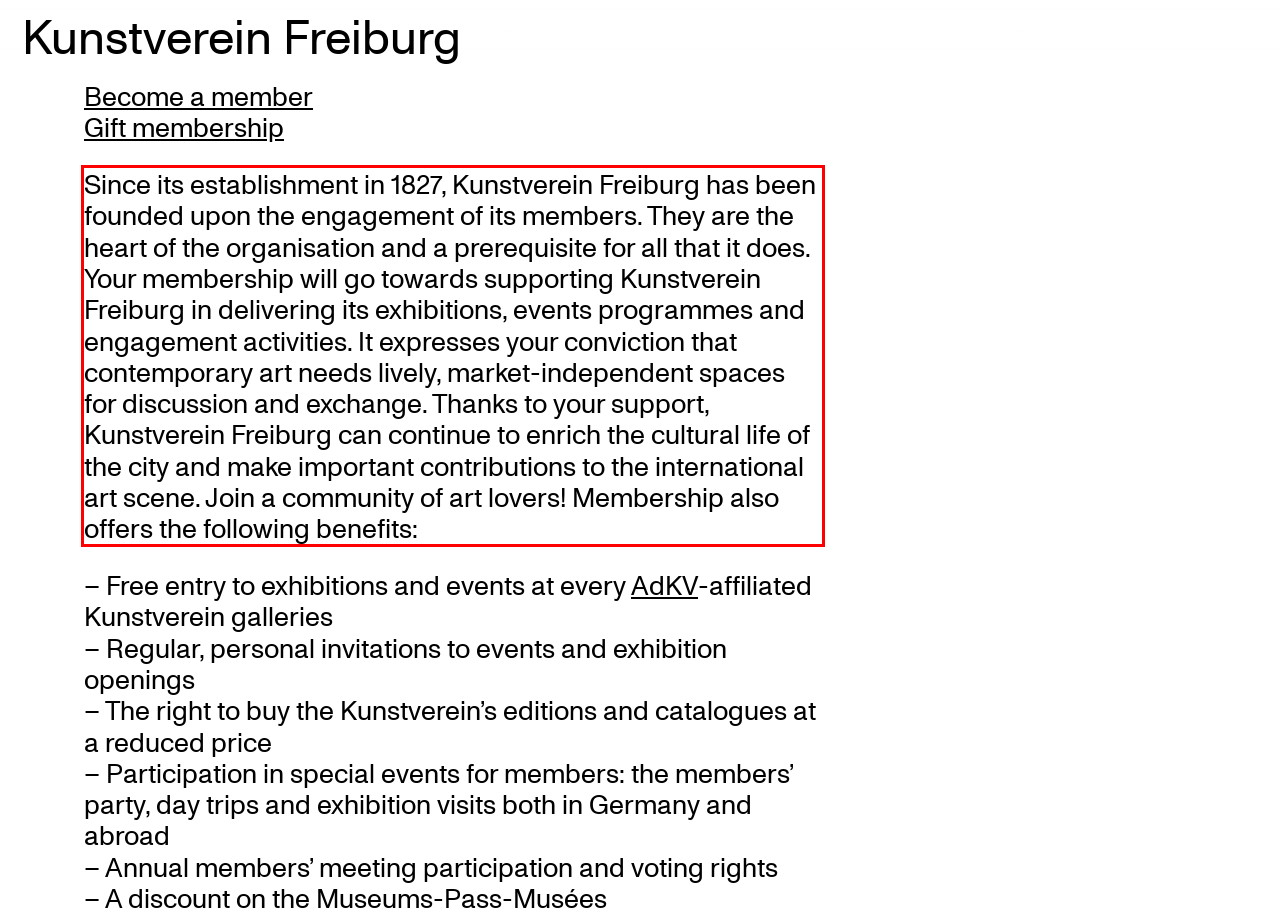Your task is to recognize and extract the text content from the UI element enclosed in the red bounding box on the webpage screenshot.

Since its establishment in 1827, Kunstverein Freiburg has been founded upon the engagement of its members. They are the heart of the organisation and a prerequisite for all that it does. Your membership will go towards supporting Kunstverein Freiburg in delivering its exhibitions, events programmes and engagement activities. It expresses your conviction that contemporary art needs lively, market-independent spaces for discussion and exchange. Thanks to your support, Kunstverein Freiburg can continue to enrich the cultural life of the city and make important contributions to the international art scene. Join a community of art lovers! Membership also offers the following benefits: